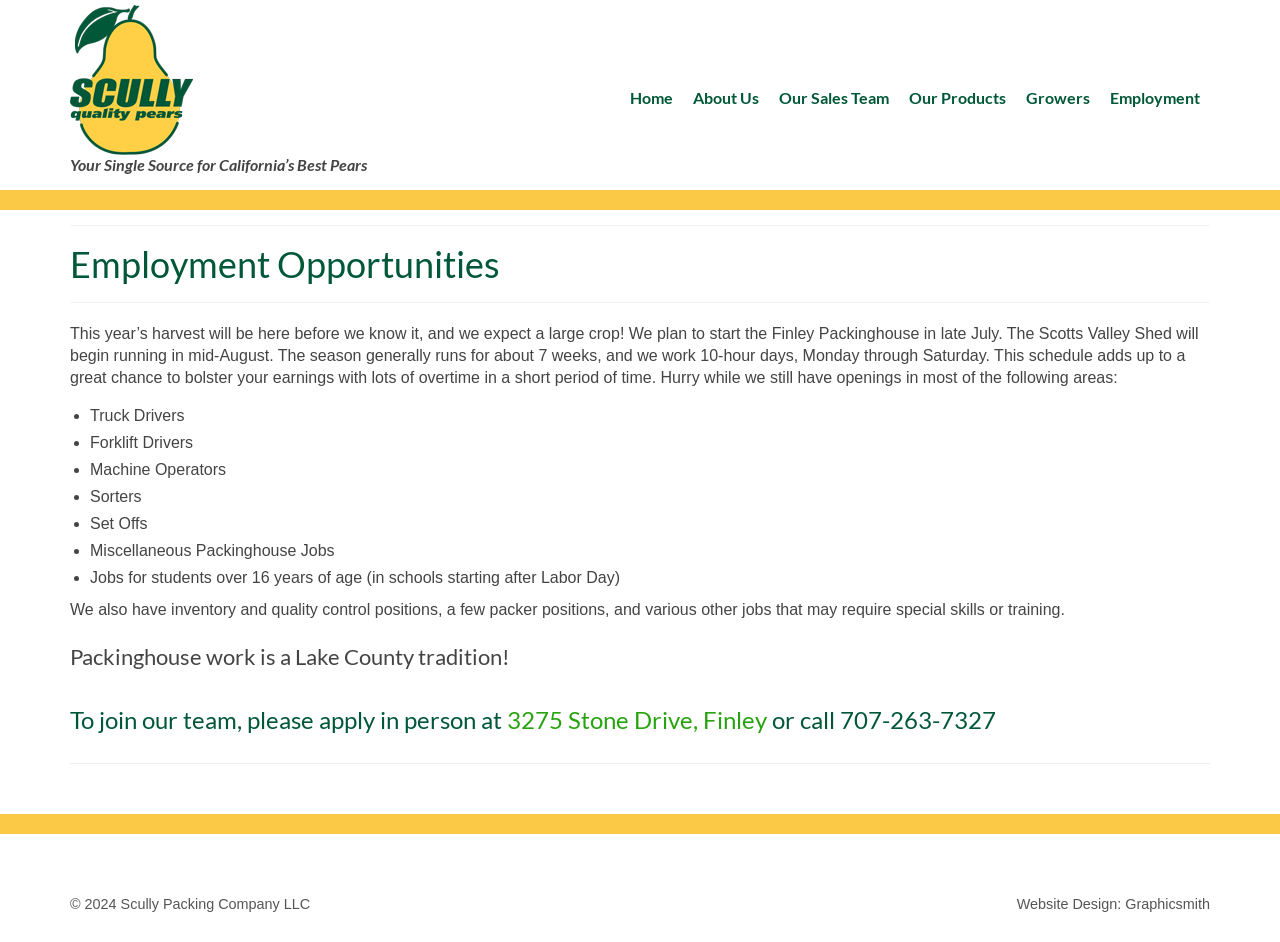Please determine the bounding box coordinates of the area that needs to be clicked to complete this task: 'Click on Universitas Katolik Widya Mandala Surabaya'. The coordinates must be four float numbers between 0 and 1, formatted as [left, top, right, bottom].

None